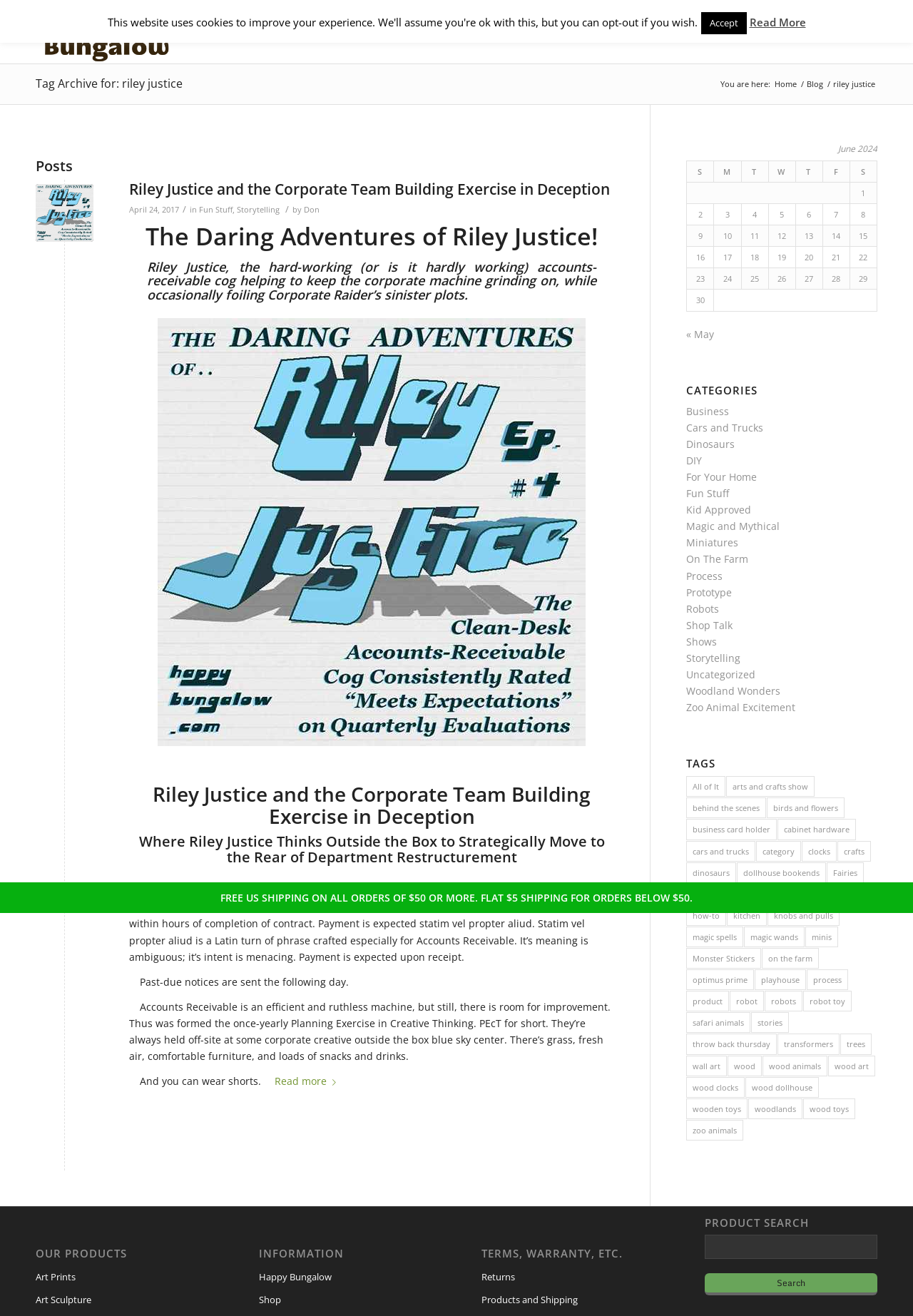Locate the bounding box coordinates of the element that should be clicked to fulfill the instruction: "View the 'Blog' page".

[0.574, 0.001, 0.617, 0.048]